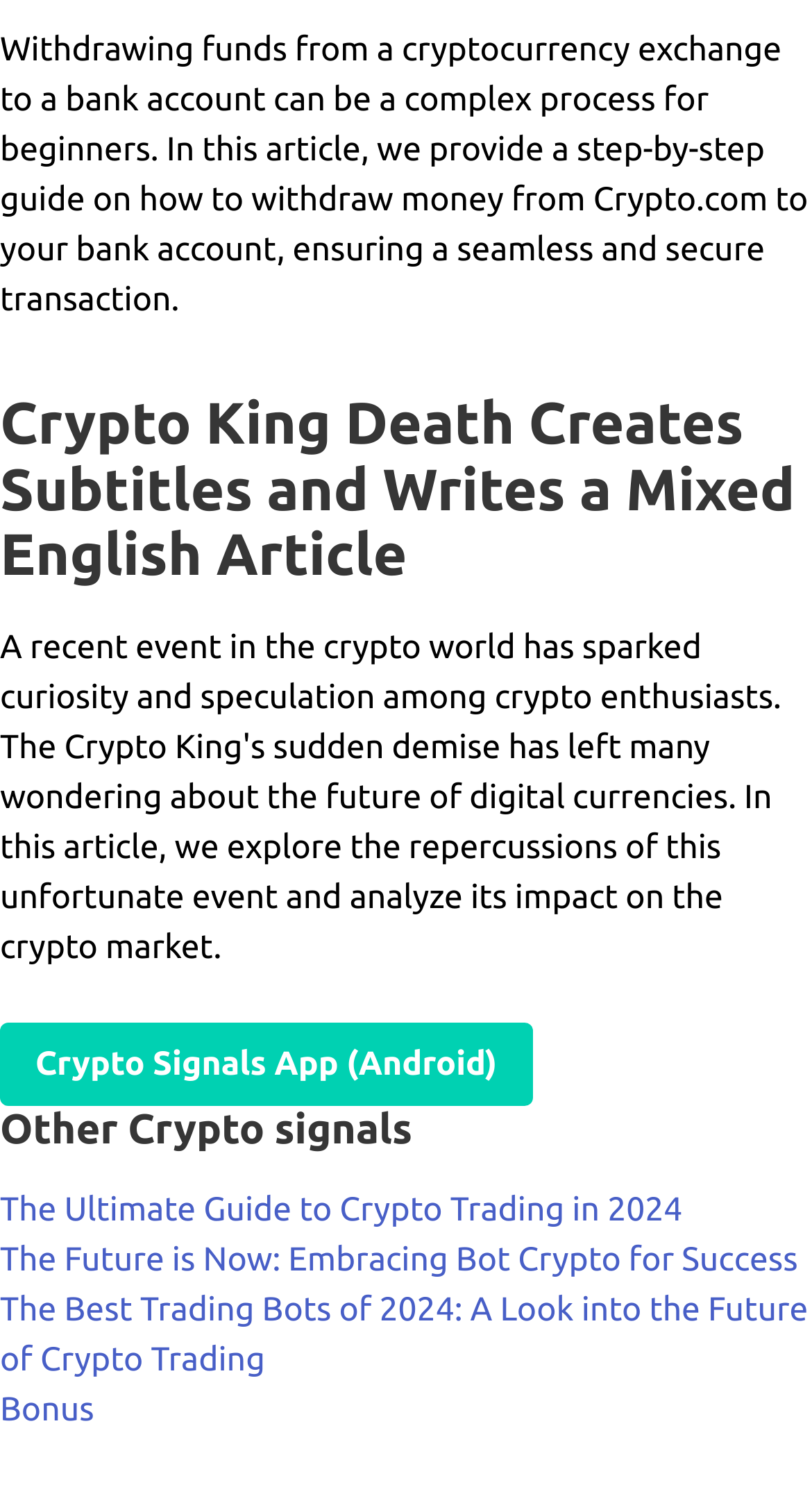From the webpage screenshot, predict the bounding box of the UI element that matches this description: "Story Studio".

None